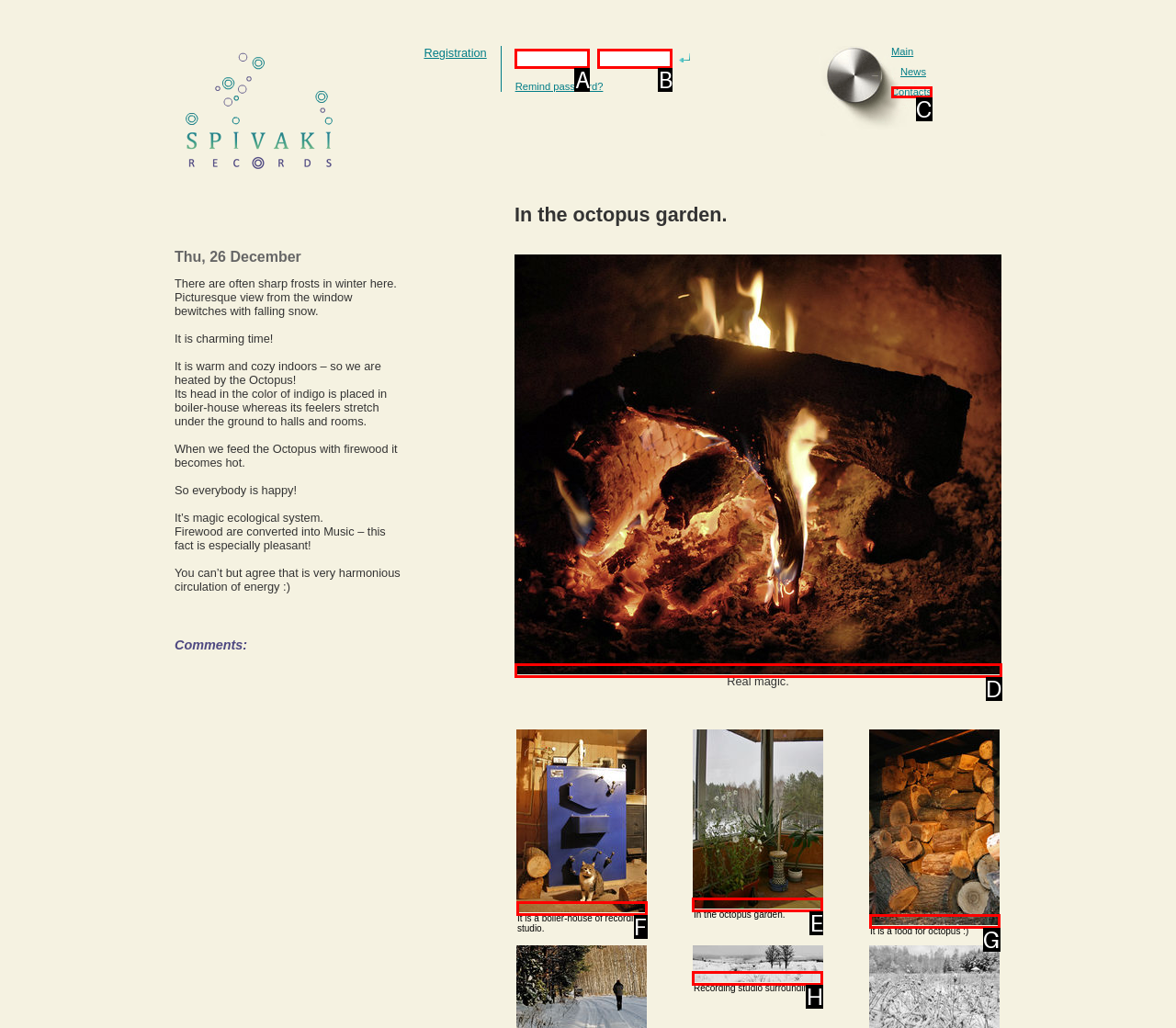Pick the option that best fits the description: parent_node: In the octopus garden.. Reply with the letter of the matching option directly.

E